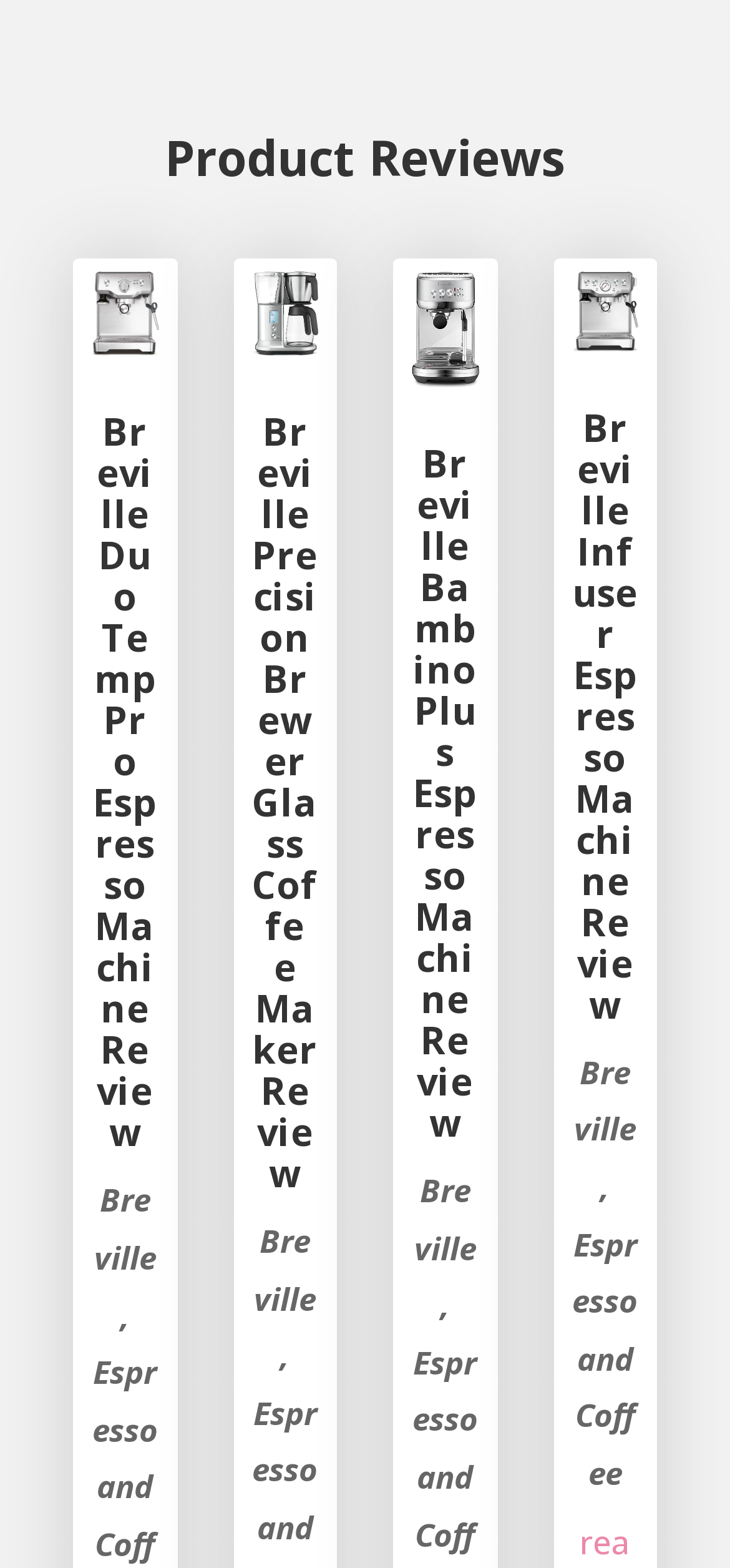Identify the bounding box coordinates of the HTML element based on this description: "Breville".

[0.567, 0.745, 0.652, 0.809]